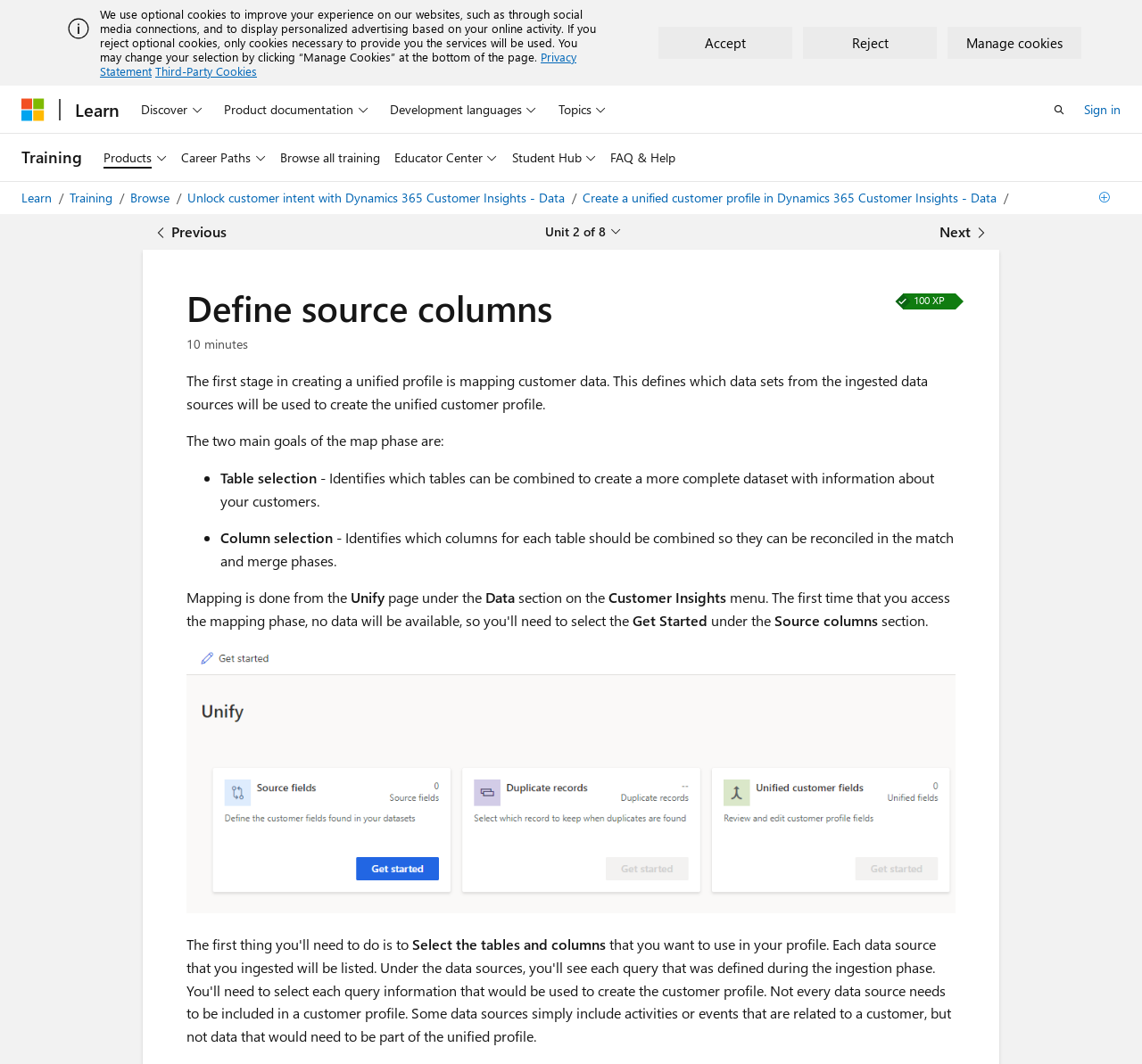Please pinpoint the bounding box coordinates for the region I should click to adhere to this instruction: "Click the 'Next' link".

[0.812, 0.203, 0.875, 0.233]